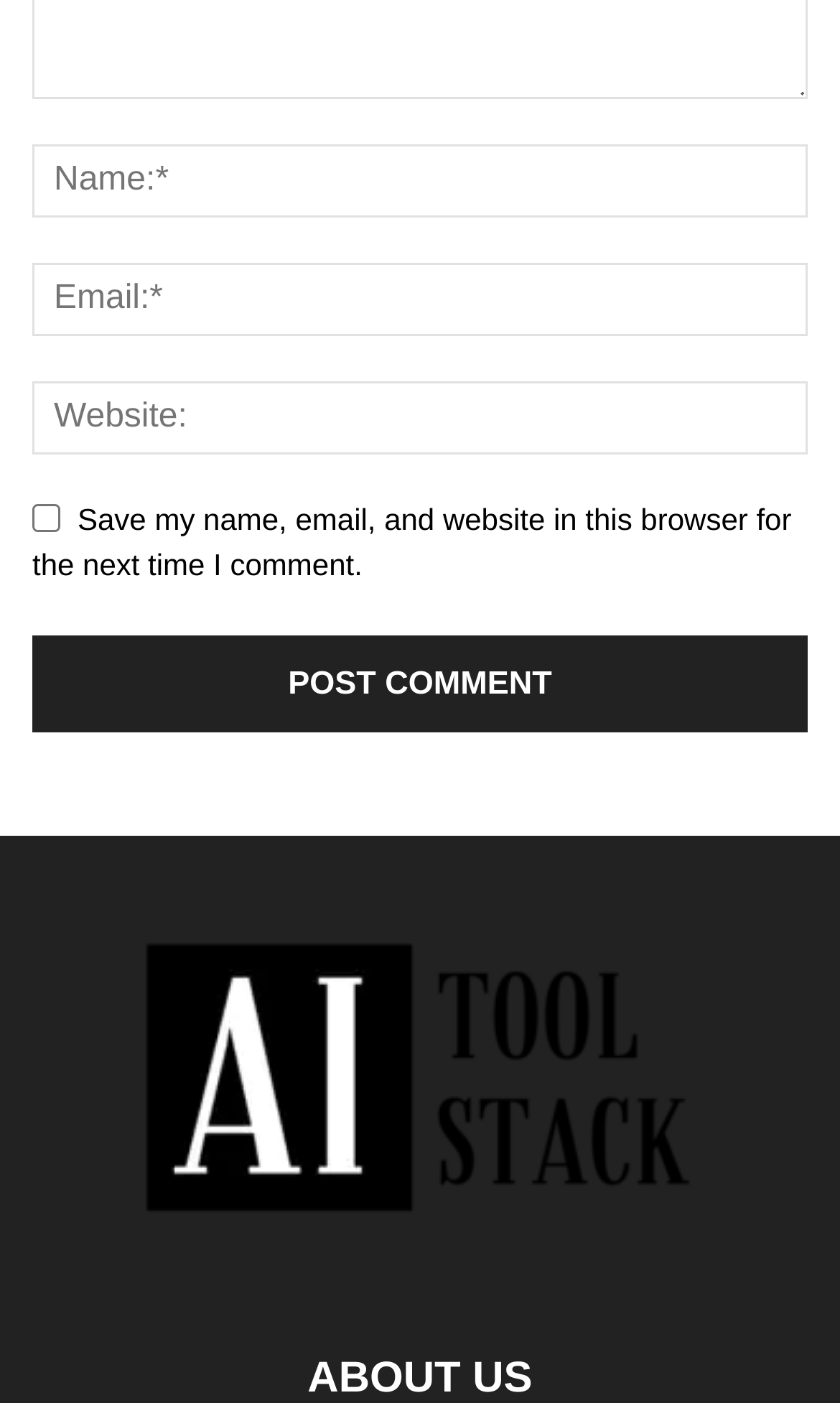Provide a brief response to the question below using a single word or phrase: 
How many links are there?

1